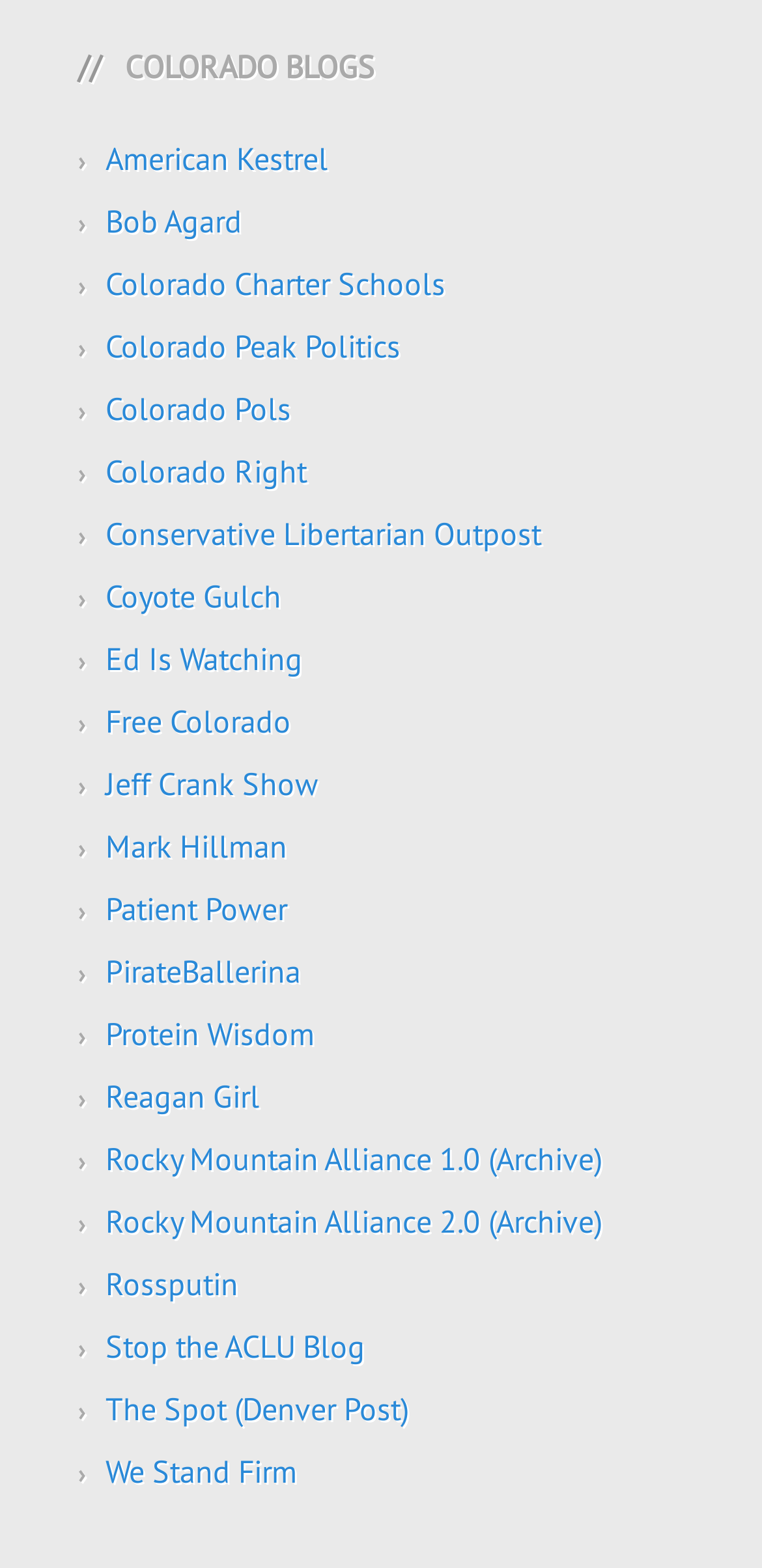Please provide a one-word or short phrase answer to the question:
What is the vertical position of the 'Colorado Charter Schools' link?

Above 'Colorado Peak Politics'